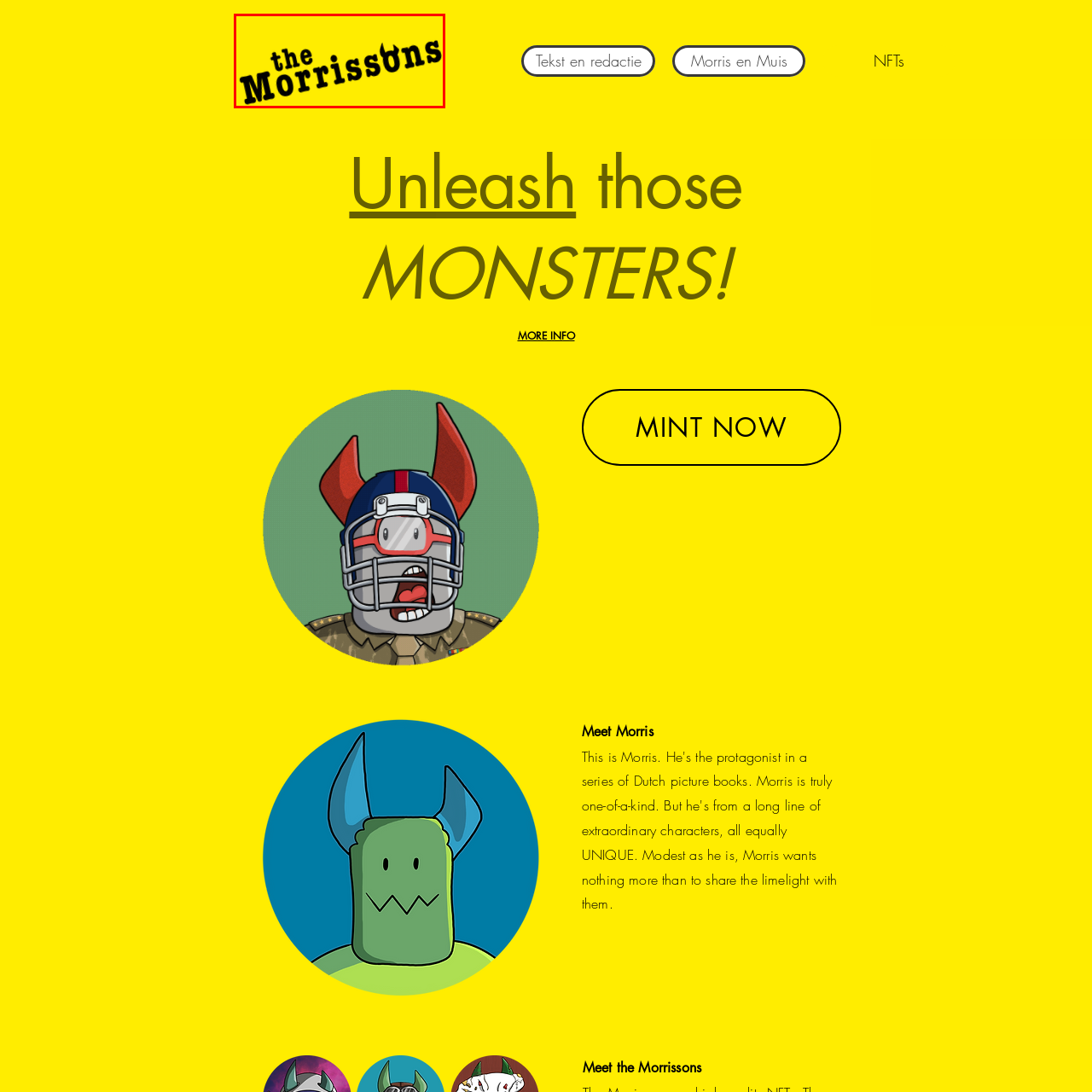What is the purpose of the logo?
Check the image enclosed by the red bounding box and reply to the question using a single word or phrase.

To draw attention